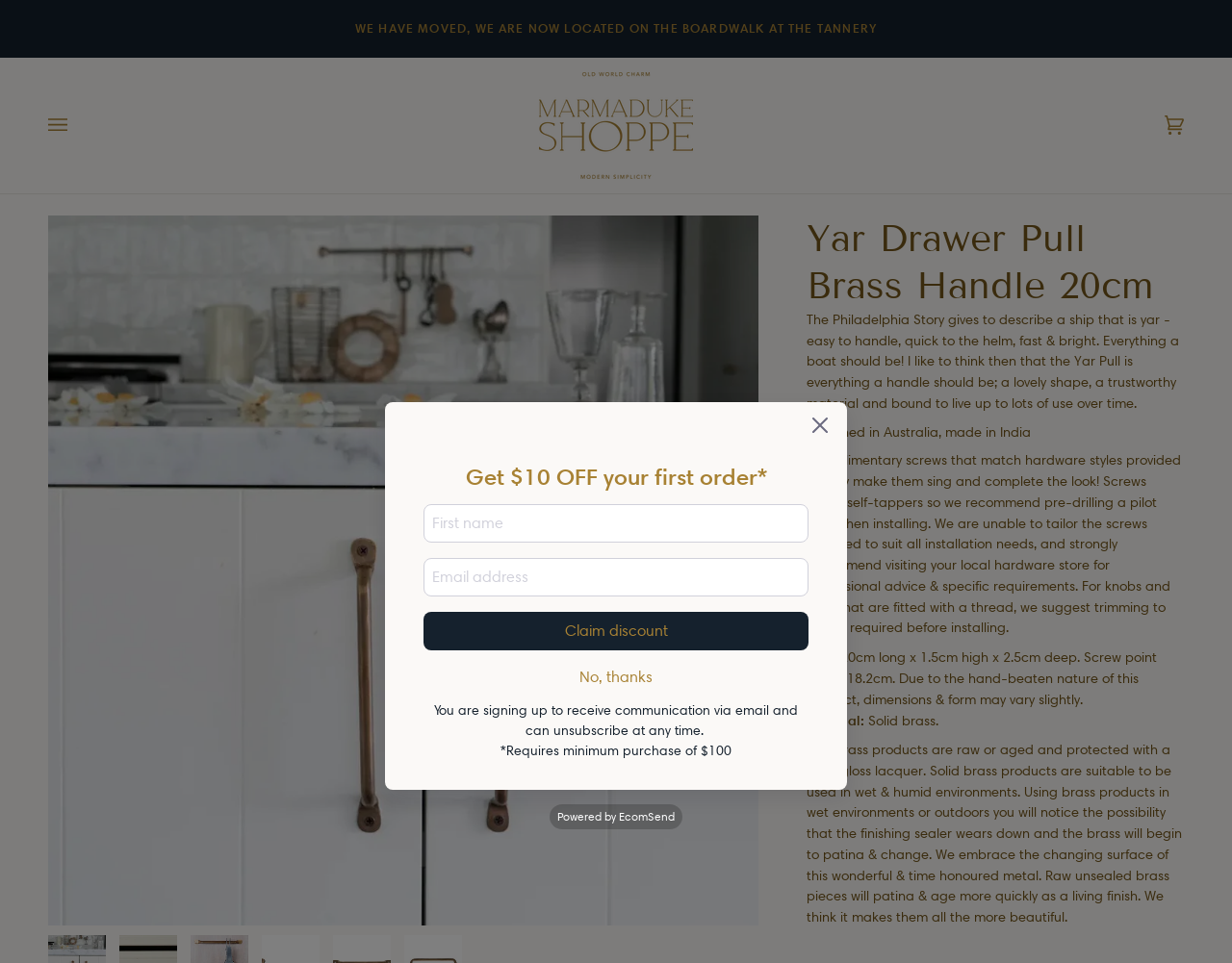Provide a thorough summary of the webpage.

This webpage appears to be an e-commerce product page for a Yar Drawer Pull Brass Handle. At the top, there is a notification stating that the business has moved to a new location on the boardwalk at The Tannery. Next to this notification, there is an "Open menu" button and a link to the Marmaduke Shoppe, accompanied by an image of the shop's logo.

On the top right, there is a link to the shopping cart, which currently has zero items. Below this, there is a large section dedicated to the product description. The product title, "Yar Drawer Pull Brass Handle 20cm", is displayed prominently, followed by a detailed description of the product, including its design inspiration, features, and materials.

The product description is divided into several sections, including a brief introduction, product details, and information about the materials used. There are also several static text elements that provide additional information, such as the product's size, material, and installation instructions.

On the right side of the product description, there is a modal dialog box that appears to be a newsletter signup form. The form includes fields for the user's first name and email address, as well as a checkbox to claim a discount. There is also a link to unsubscribe from the newsletter at any time.

At the very bottom of the page, there is a small text element stating "Powered by EcomSend". Overall, the webpage is focused on providing detailed information about the product and encouraging users to sign up for the newsletter.